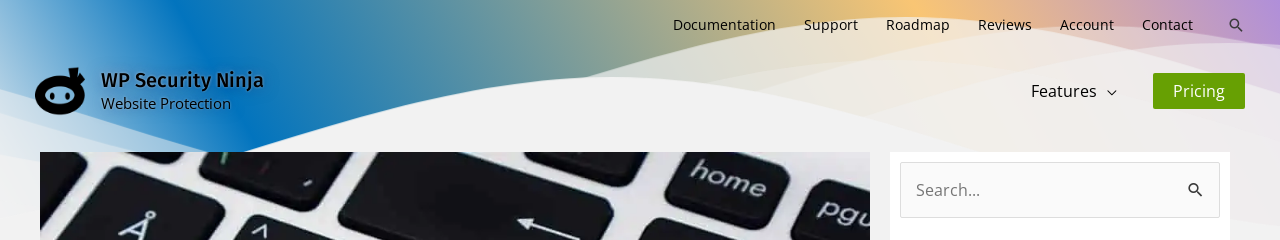Convey a rich and detailed description of the image.

The image showcases a close-up view of a modern keyboard, highlighting the "home" key among others. This visual emphasizes the focus on technology and website navigation, aligning with the theme of online security. Above the keyboard, the header features the branding for "WP Security Ninja," which is identified as a provider of website protection services. The logo is accompanied by the text "Website Protection," reinforcing the company's commitment to securing websites, particularly within the context of WordPress. The clean, colorful background and sleek design enhance the user-friendly aesthetic, hinting at the sophisticated tools WP Security Ninja offers to protect against potential cyber threats.